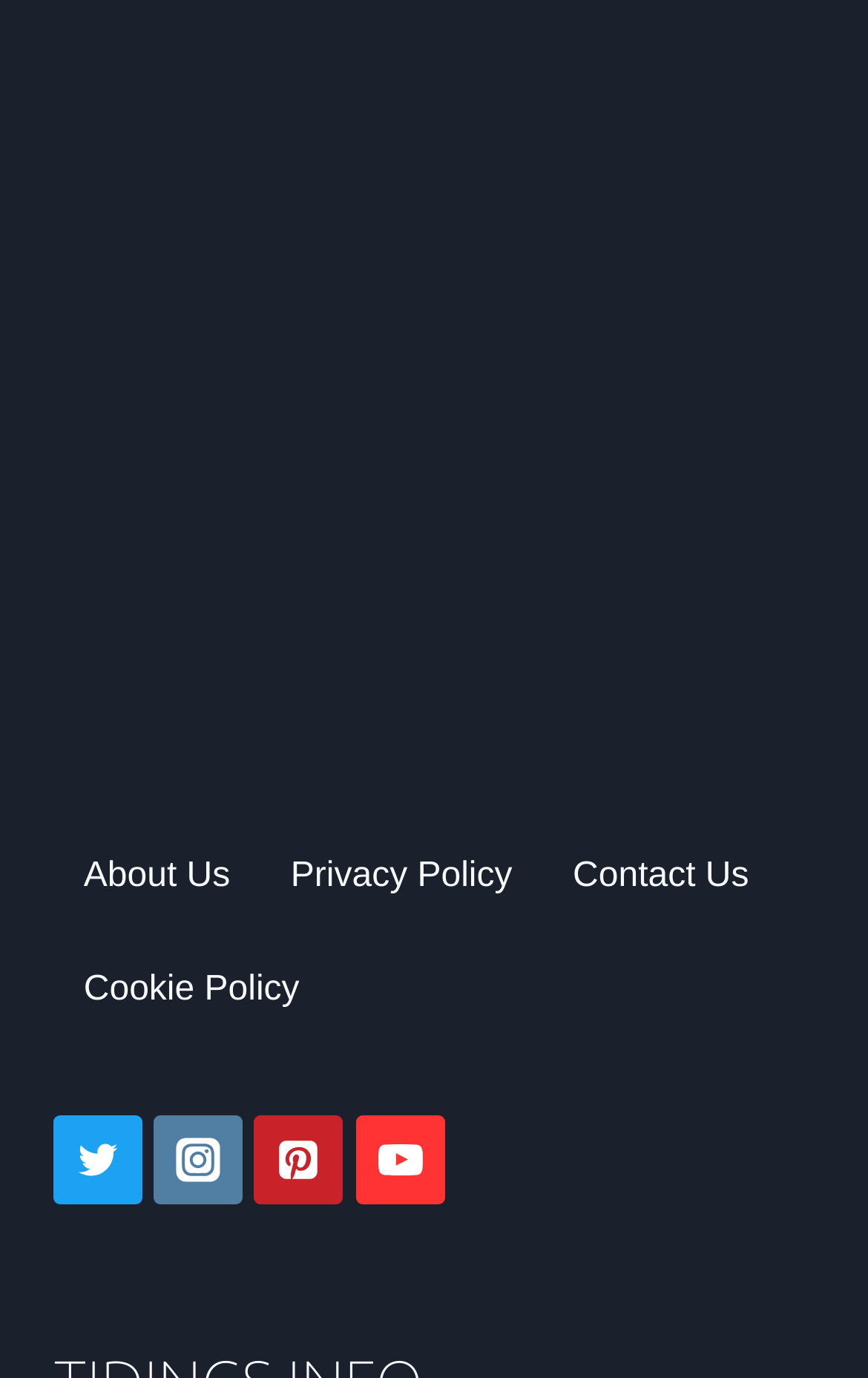Determine the bounding box coordinates of the element's region needed to click to follow the instruction: "Watch YouTube videos". Provide these coordinates as four float numbers between 0 and 1, formatted as [left, top, right, bottom].

[0.409, 0.809, 0.512, 0.873]